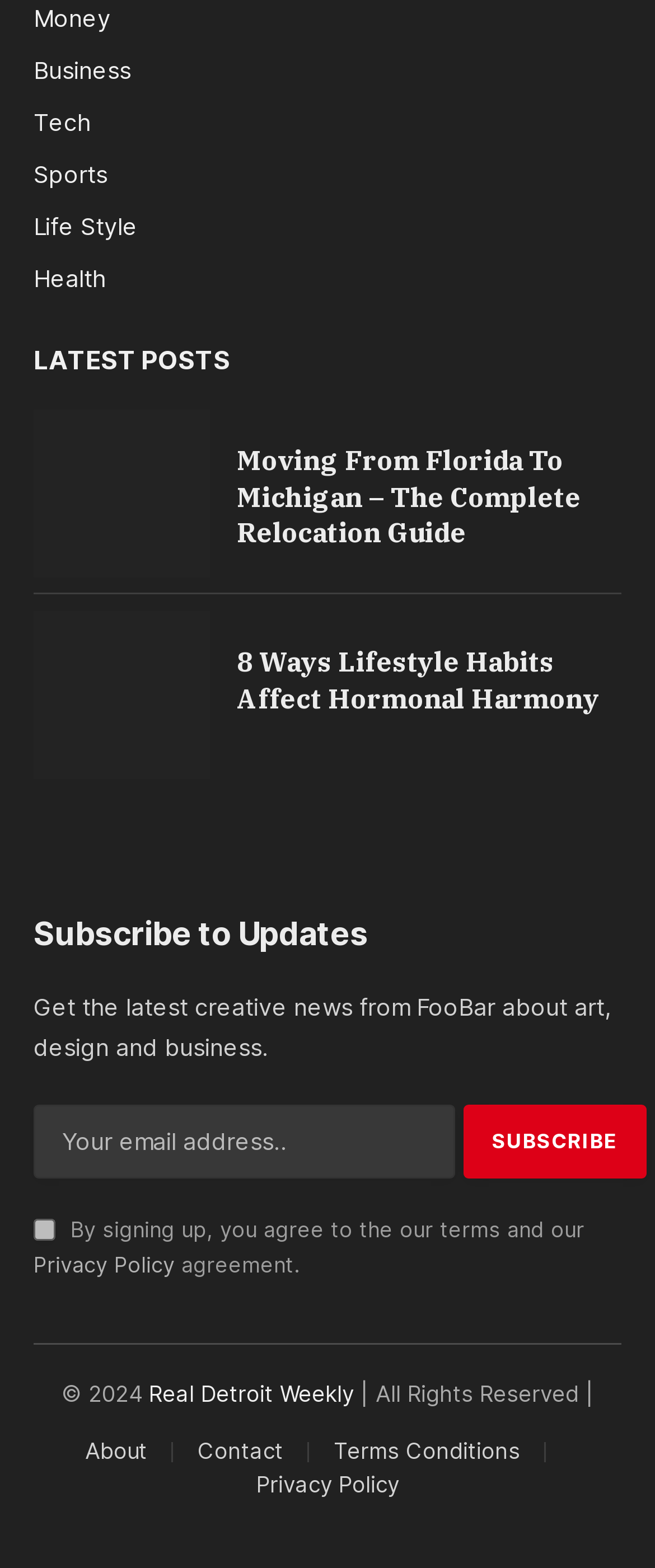Identify the bounding box of the UI element that matches this description: "Privacy Policy".

[0.051, 0.799, 0.267, 0.815]